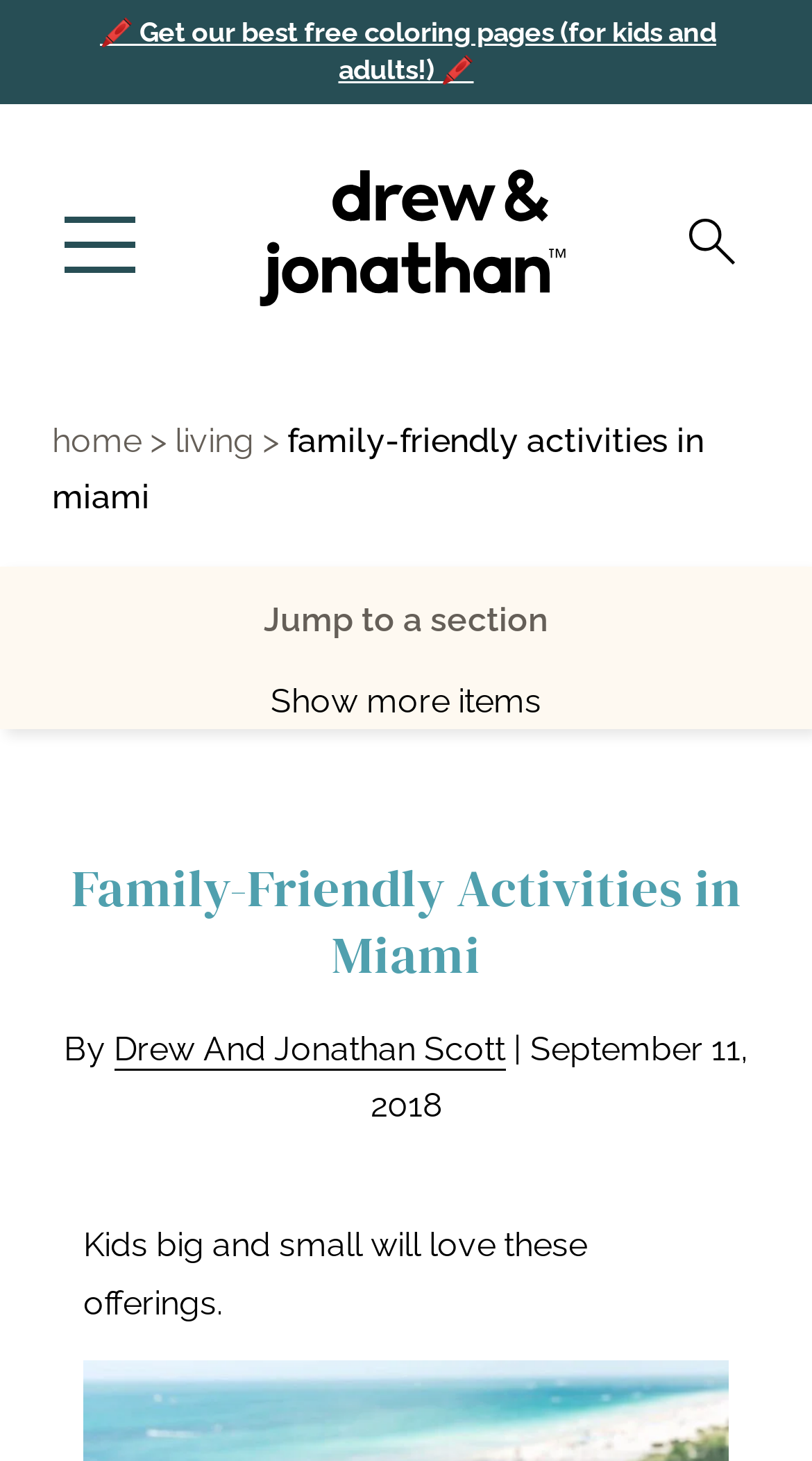Give a comprehensive overview of the webpage, including key elements.

This webpage is about family-friendly activities in Miami, specifically highlighting an event called "Sailing with the Scotts" that sets sail from Miami, Florida, on December 3, 2018. 

At the top left of the page, there is a link to get free coloring pages for kids and adults, accompanied by a colorful emoji. Next to it, there is a link to "Drew & Jonathan" with an associated image of the two individuals. 

On the top right, there are two buttons: "Toggle Menu" and "Search", with the latter having a small magnifying glass icon. 

Below these elements, there is a navigation menu with links to "home" and "living", separated by a greater-than symbol. 

The main content of the page is headed by a large title "Family-Friendly Activities in Miami" with a subtitle "By Drew And Jonathan Scott | September 11, 2018". 

Underneath the title, there is a brief introduction stating "Kids big and small will love these offerings." The rest of the page is likely to contain more information about the event and other family-friendly activities in Miami, although the exact content is not specified in the provided accessibility tree.